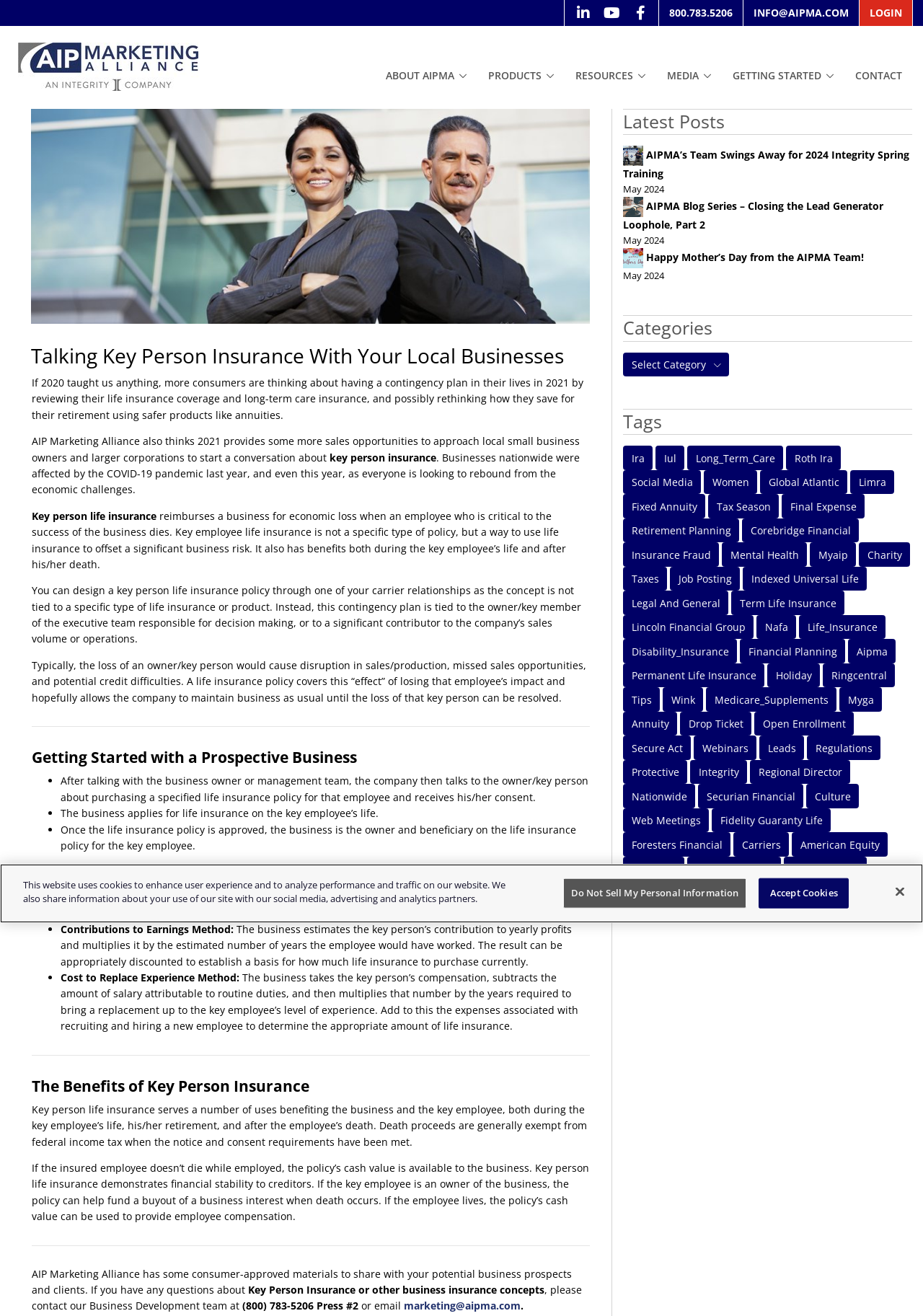Please identify the bounding box coordinates of the area that needs to be clicked to follow this instruction: "Email to INFO@AIPMA.COM".

[0.805, 0.0, 0.93, 0.02]